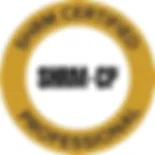Provide a single word or phrase answer to the question: 
What does the acronym 'SMM-CP' stand for?

Not specified